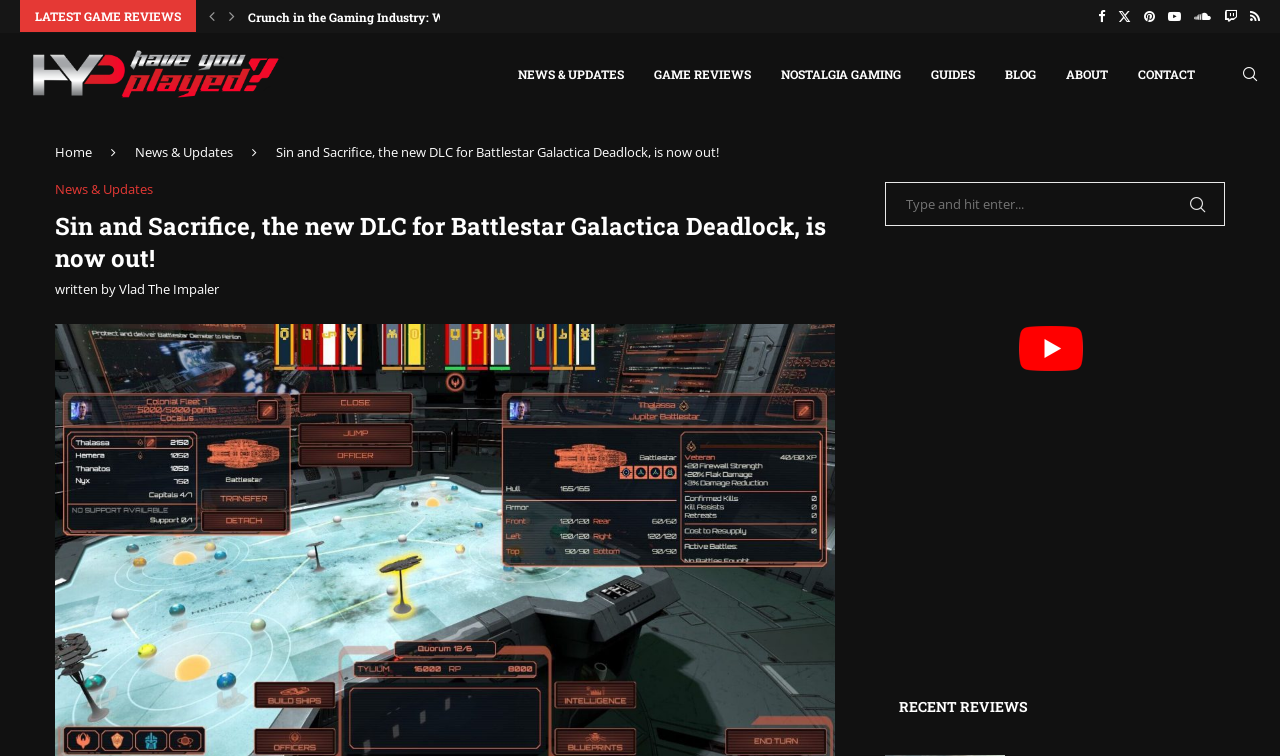What is the latest game review on the webpage?
From the screenshot, supply a one-word or short-phrase answer.

Sin and Sacrifice